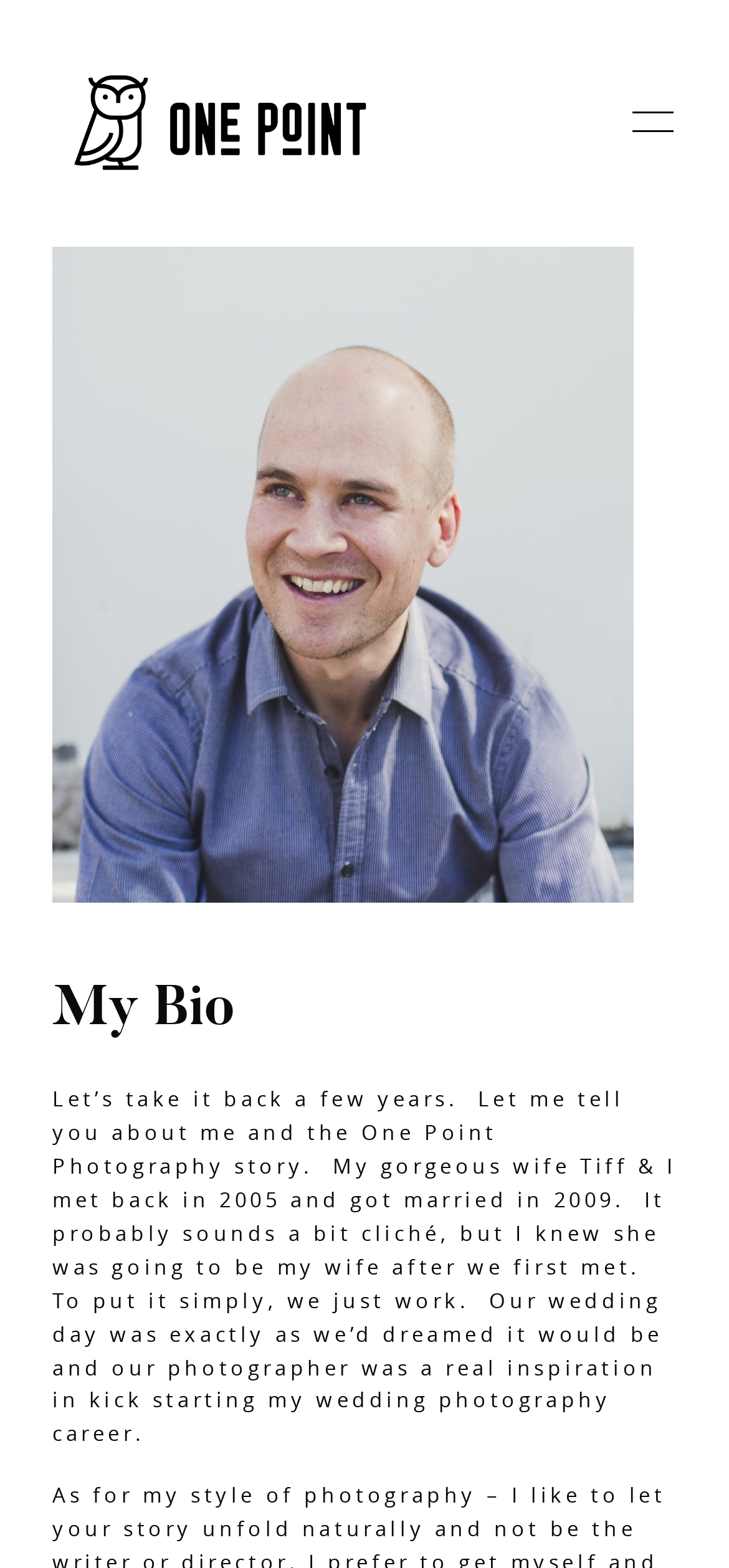Identify the bounding box coordinates of the clickable section necessary to follow the following instruction: "view blog". The coordinates should be presented as four float numbers from 0 to 1, i.e., [left, top, right, bottom].

[0.115, 0.405, 0.229, 0.42]